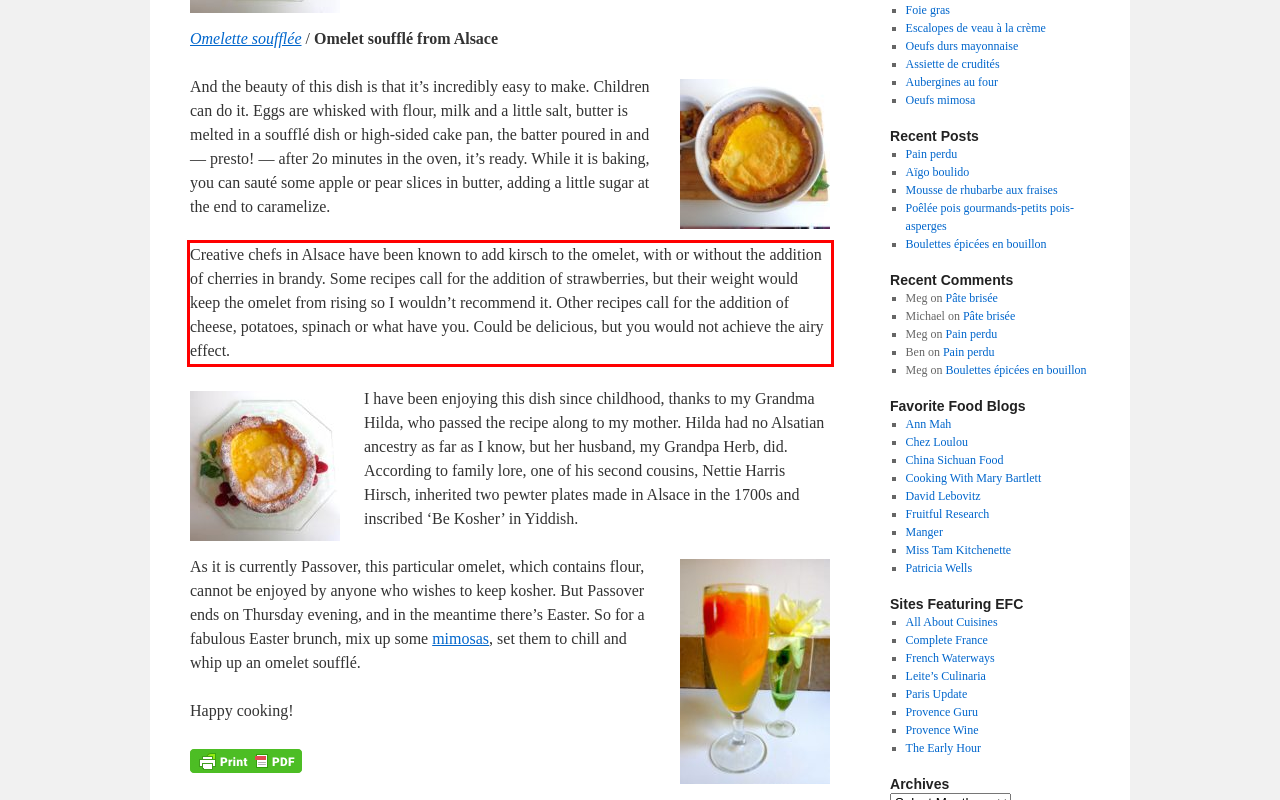You are presented with a screenshot containing a red rectangle. Extract the text found inside this red bounding box.

Creative chefs in Alsace have been known to add kirsch to the omelet, with or without the addition of cherries in brandy. Some recipes call for the addition of strawberries, but their weight would keep the omelet from rising so I wouldn’t recommend it. Other recipes call for the addition of cheese, potatoes, spinach or what have you. Could be delicious, but you would not achieve the airy effect.